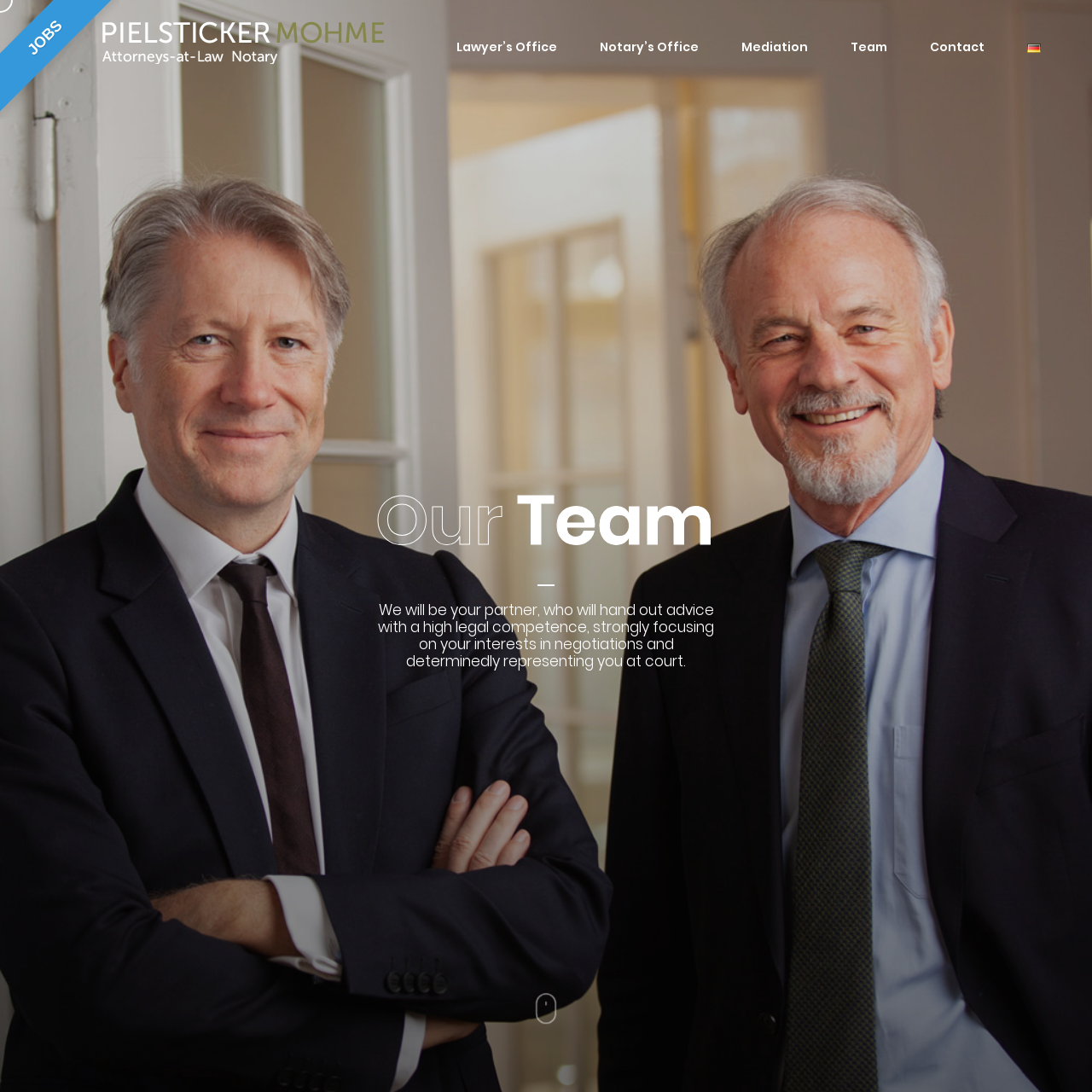Describe in detail the image that is highlighted by the red bounding box.

The image features a stylized logo that represents Pielsticker Mohme, a professional legal service firm. The design is minimalist, primarily utilizing black against a neutral background, which conveys a sense of professionalism and sophistication. It likely symbolizes the firm’s commitment to high legal competence and its focus on client interests, encapsulating the firm’s essence as a partner in legal matters. This image serves as a visual identifier for the firm, prominently displayed on their website to reinforce brand recognition and trustworthiness in the legal sector.